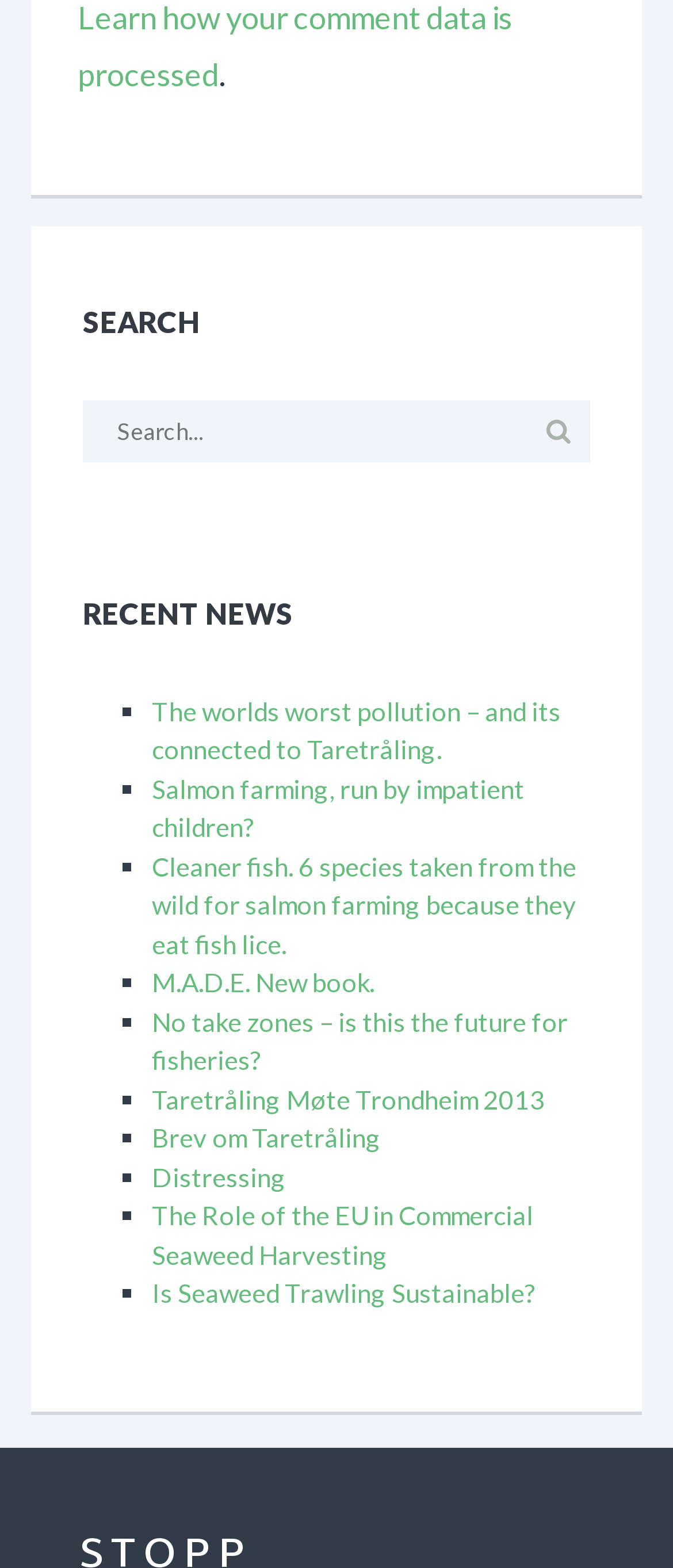Determine the bounding box for the UI element that matches this description: "Toggle Menu".

None